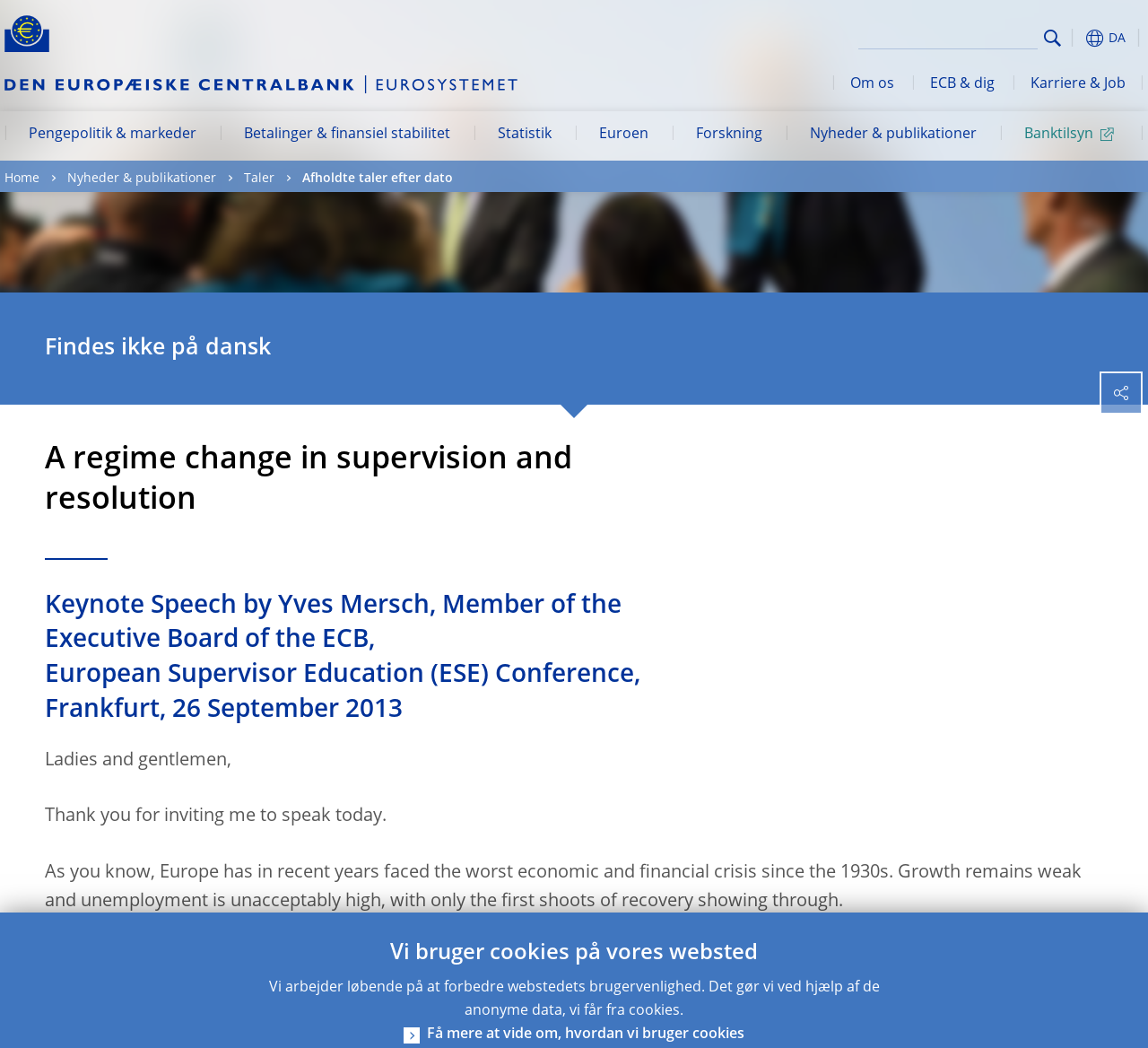What is the date of the keynote speech?
Provide a short answer using one word or a brief phrase based on the image.

26 September 2013